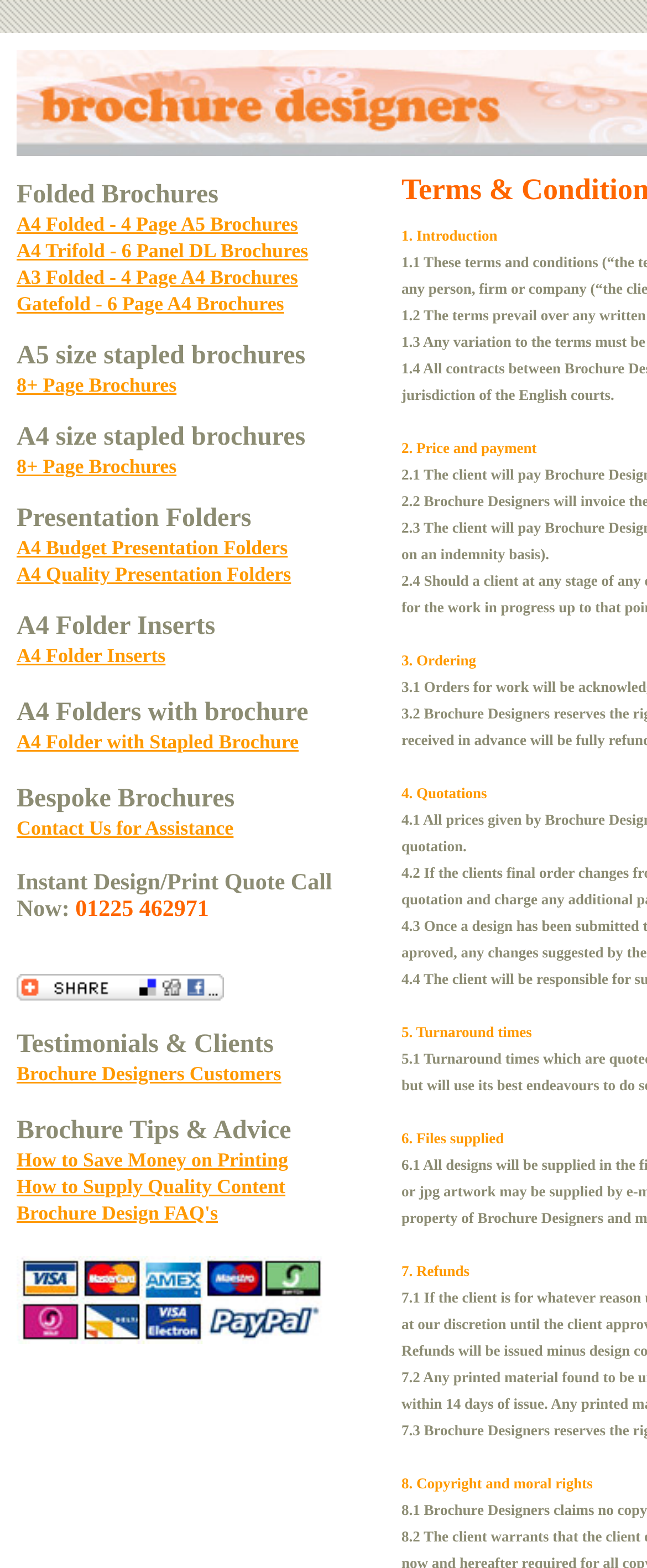How many links are there in the third row?
Based on the image, answer the question with as much detail as possible.

In the third row, I found a gridcell with the text 'A4 Folded - 4 Page A5 Brochures' and a link with the same text. Therefore, there is only one link in the third row.